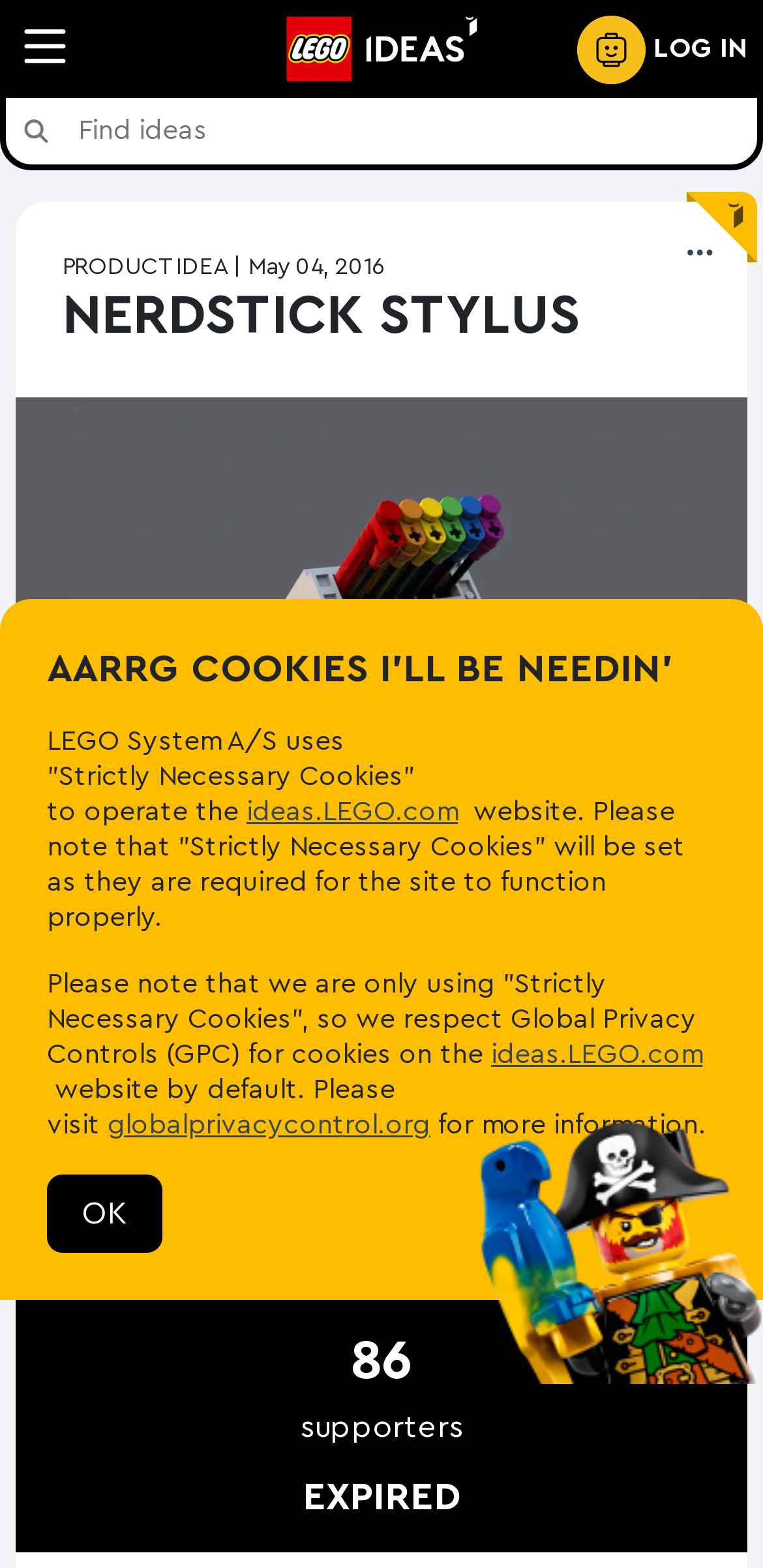Given the webpage screenshot, identify the bounding box of the UI element that matches this description: "parent_node: By Brickster_Tim".

[0.237, 0.741, 0.401, 0.82]